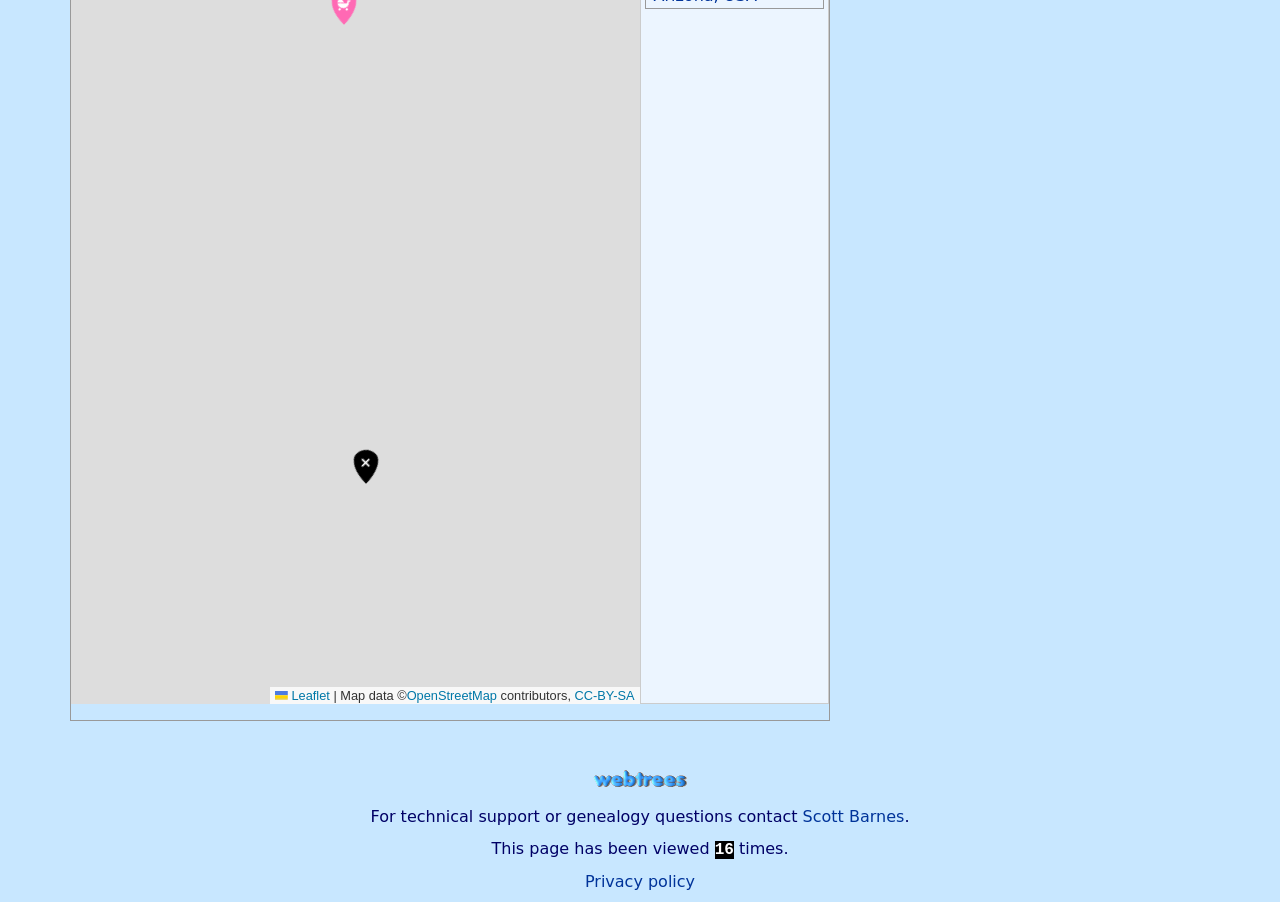Identify the bounding box for the given UI element using the description provided. Coordinates should be in the format (top-left x, top-left y, bottom-right x, bottom-right y) and must be between 0 and 1. Here is the description: Scott Barnes

[0.627, 0.895, 0.707, 0.916]